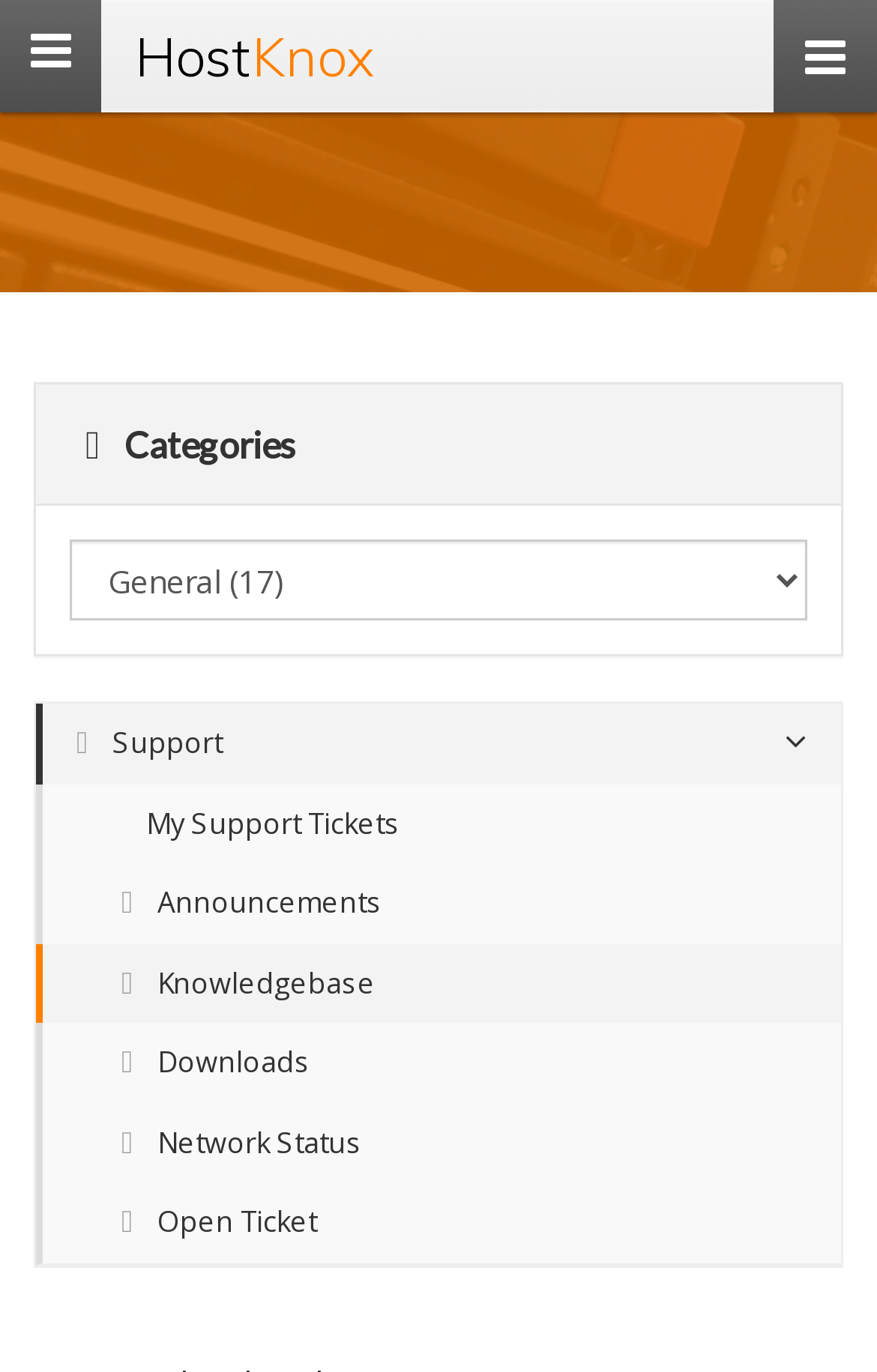Specify the bounding box coordinates of the area to click in order to execute this command: 'subscribe to the 'RSS' feed'. The coordinates should consist of four float numbers ranging from 0 to 1, and should be formatted as [left, top, right, bottom].

None